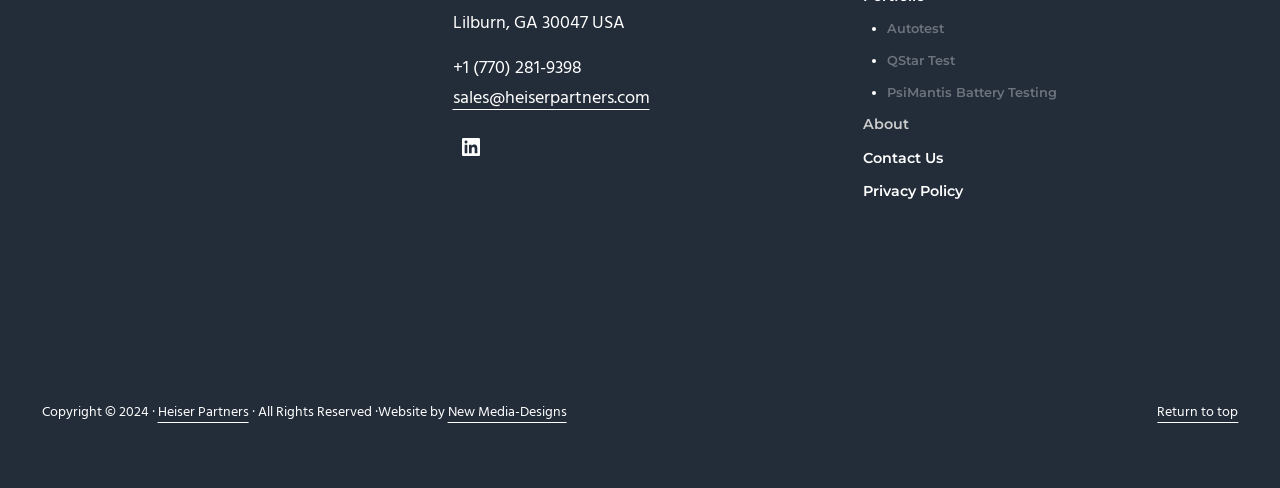Refer to the image and answer the question with as much detail as possible: What is the company's address?

The company's address is located at the top of the webpage, which is 'Lilburn, GA 30047 USA'. This information is provided in a static text element with ID 128.